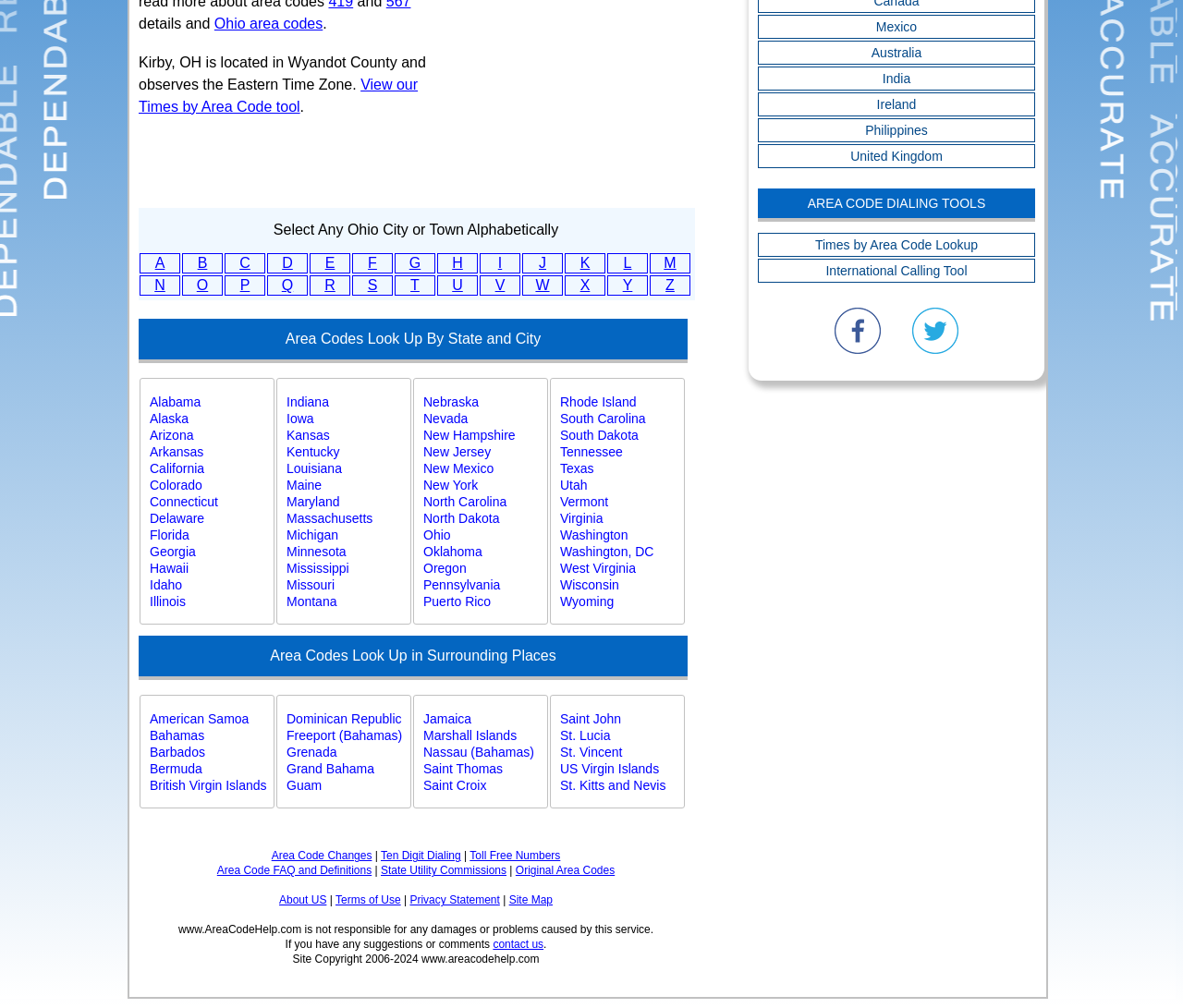Extract the bounding box coordinates for the UI element described by the text: "St. Kitts and Nevis". The coordinates should be in the form of [left, top, right, bottom] with values between 0 and 1.

[0.473, 0.771, 0.578, 0.788]